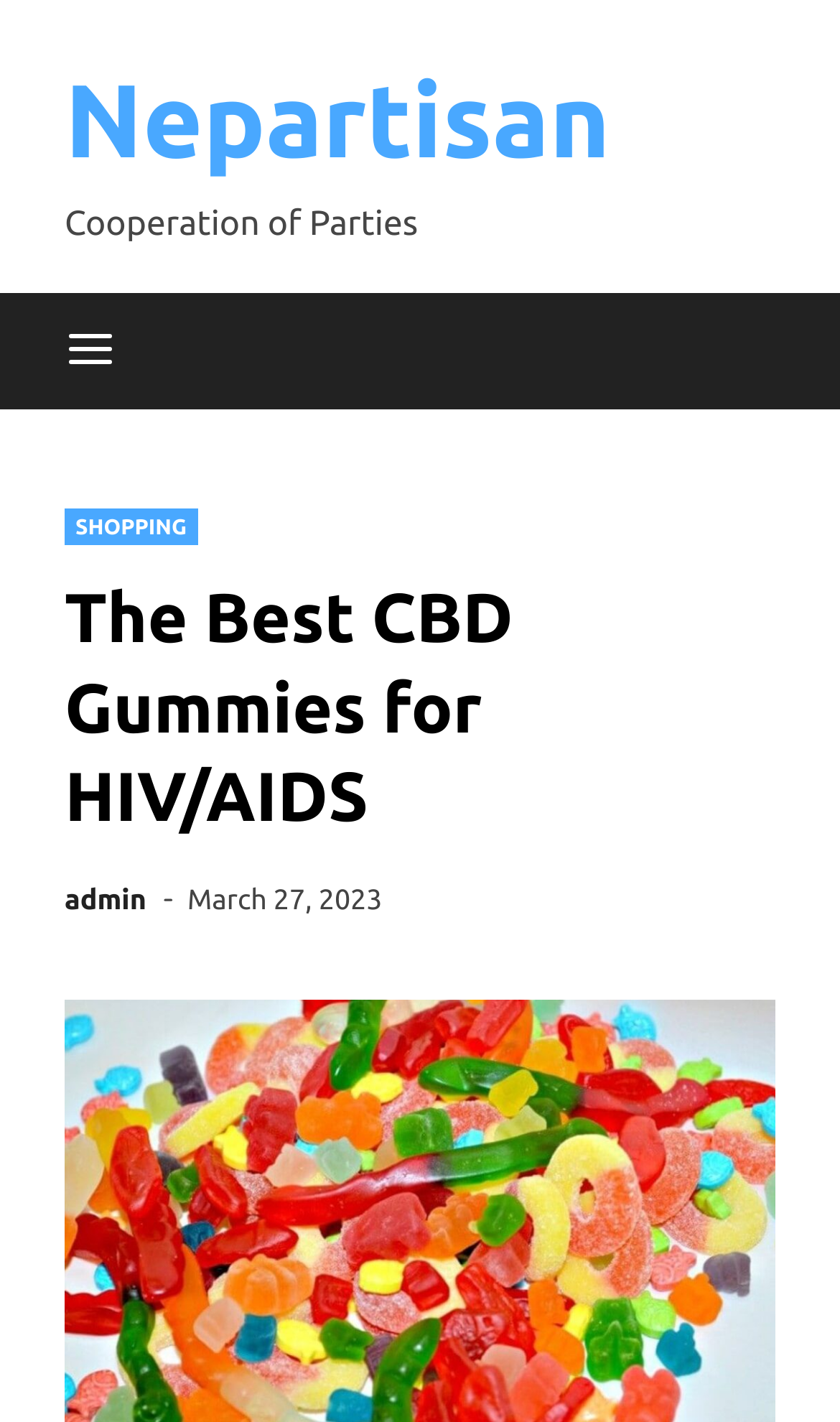Using a single word or phrase, answer the following question: 
What is the topic of the webpage?

CBD Gummies for HIV/AIDS